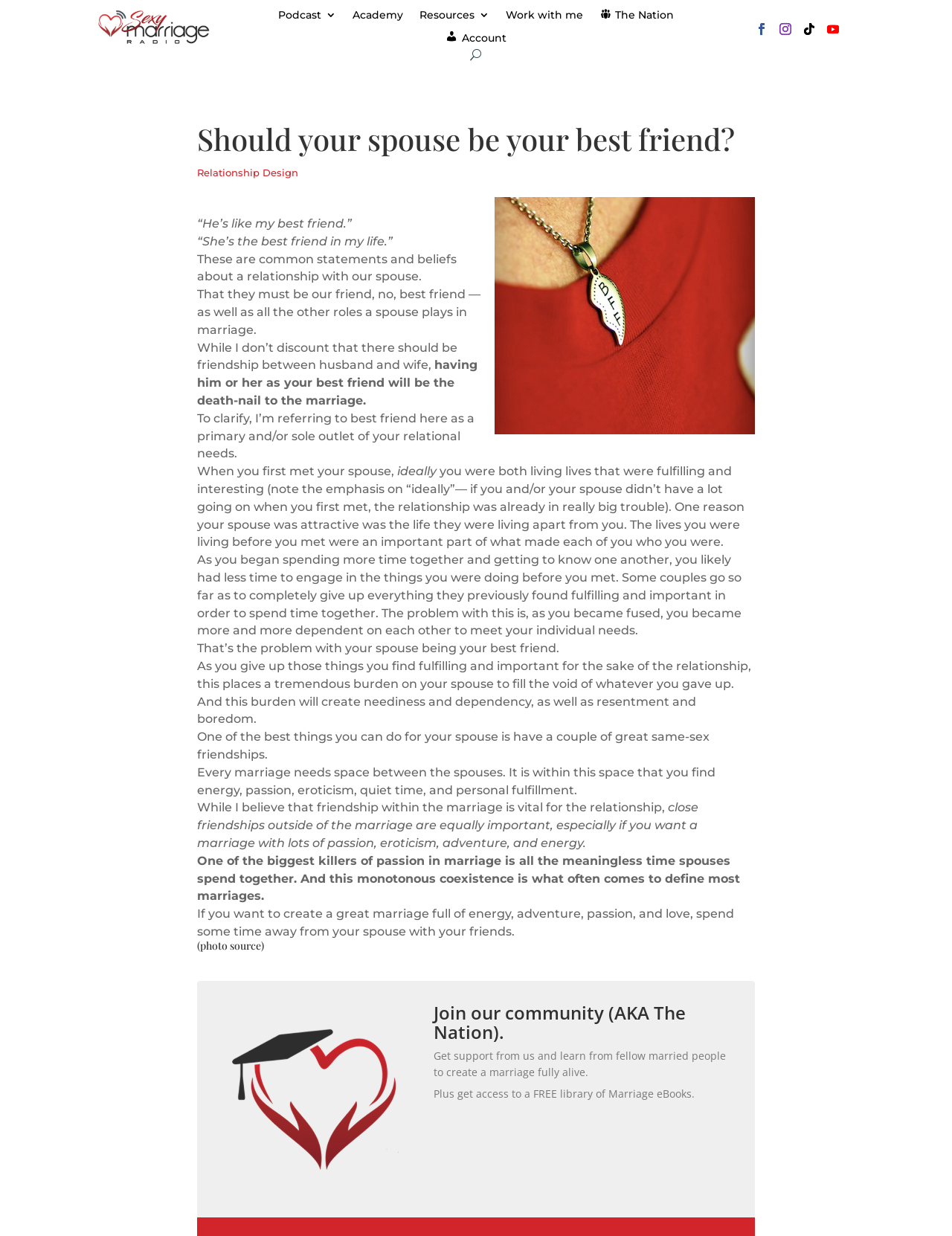What is the author's advice for creating a great marriage?
Using the image as a reference, give a one-word or short phrase answer.

Have separate friendships